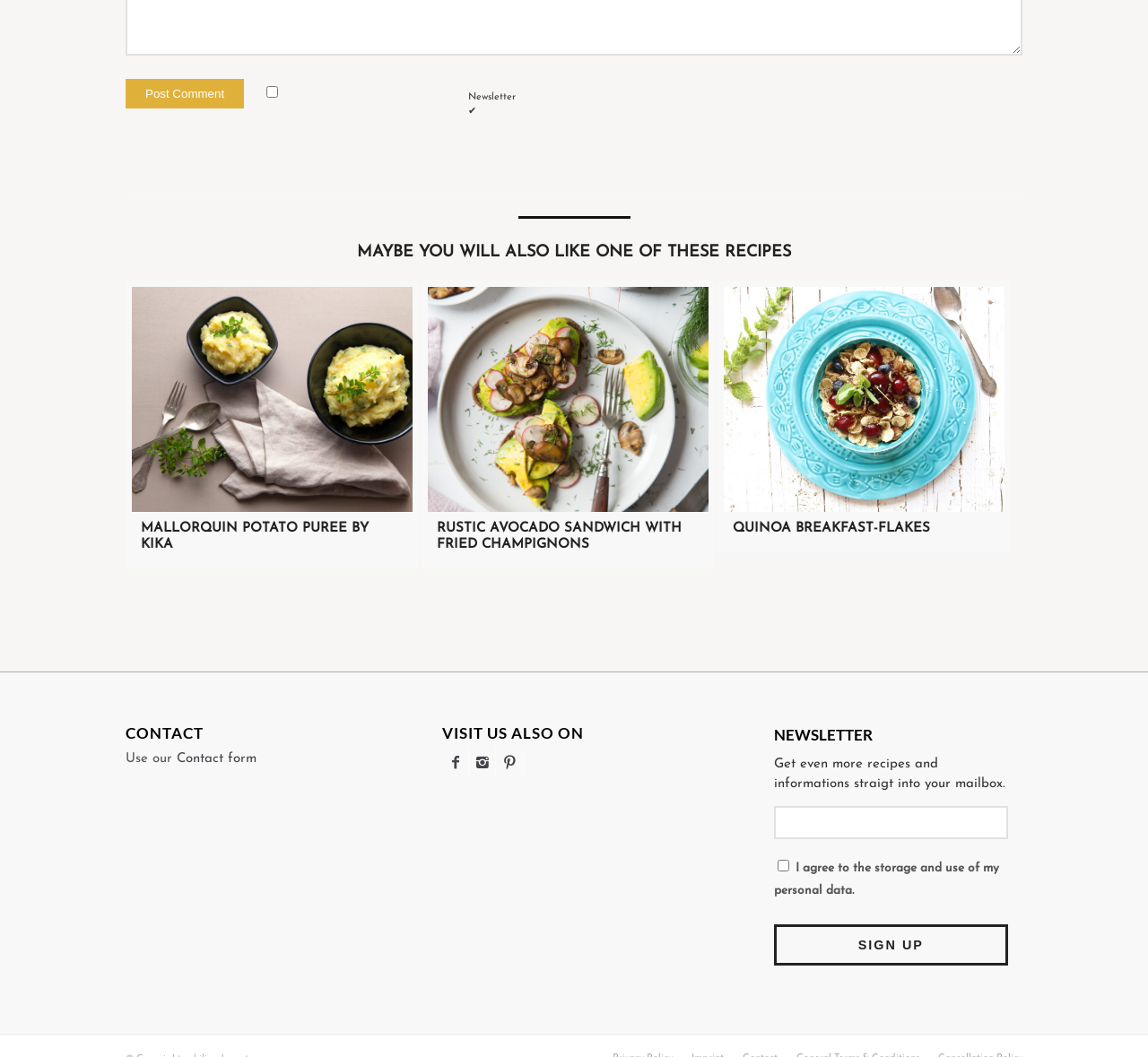Based on the element description parent_node: NEWSLETTER name="email", identify the bounding box of the UI element in the given webpage screenshot. The coordinates should be in the format (top-left x, top-left y, bottom-right x, bottom-right y) and must be between 0 and 1.

[0.674, 0.763, 0.878, 0.794]